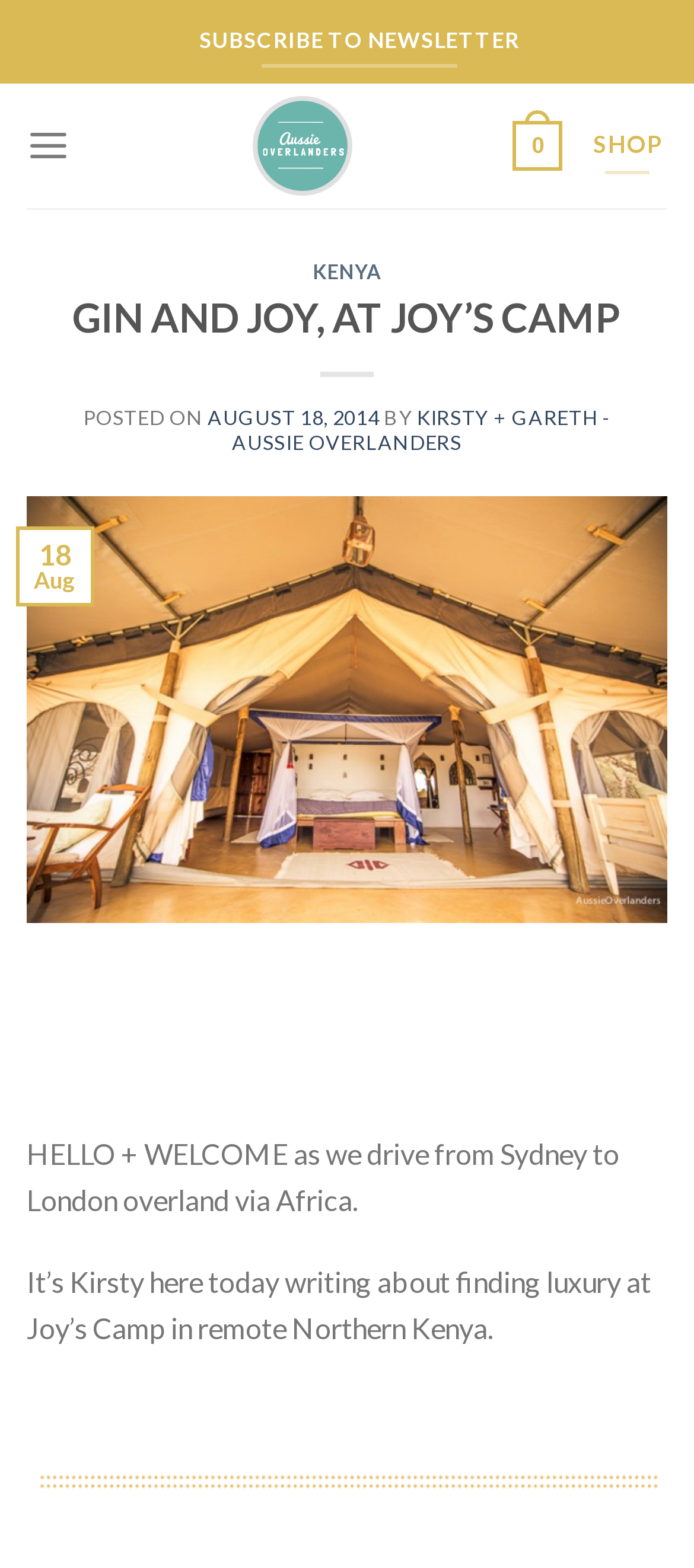Please identify the bounding box coordinates of the element that needs to be clicked to execute the following command: "Visit Aussie Overlanders homepage". Provide the bounding box using four float numbers between 0 and 1, formatted as [left, top, right, bottom].

[0.173, 0.053, 0.701, 0.133]